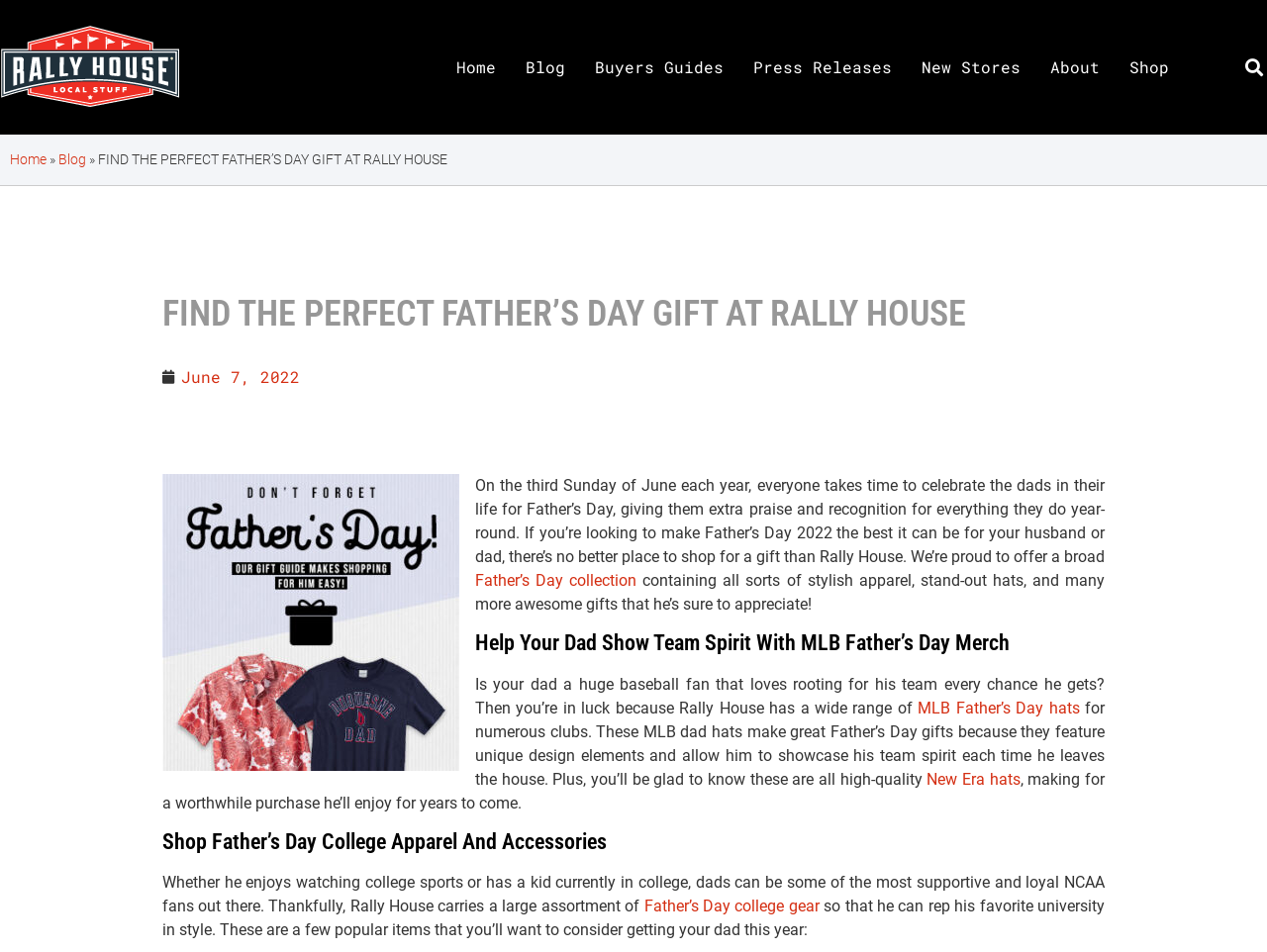Can you determine the main header of this webpage?

FIND THE PERFECT FATHER’S DAY GIFT AT RALLY HOUSE